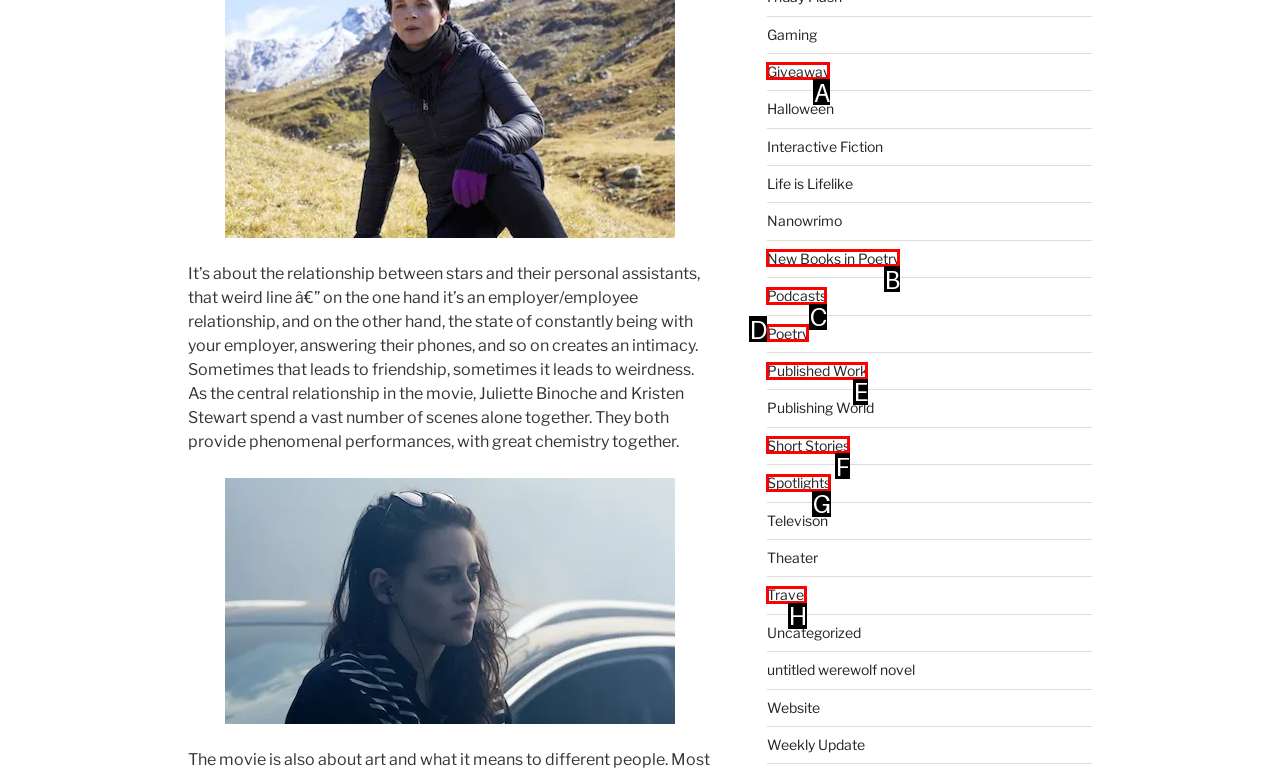Using the provided description: New Books in Poetry, select the HTML element that corresponds to it. Indicate your choice with the option's letter.

B